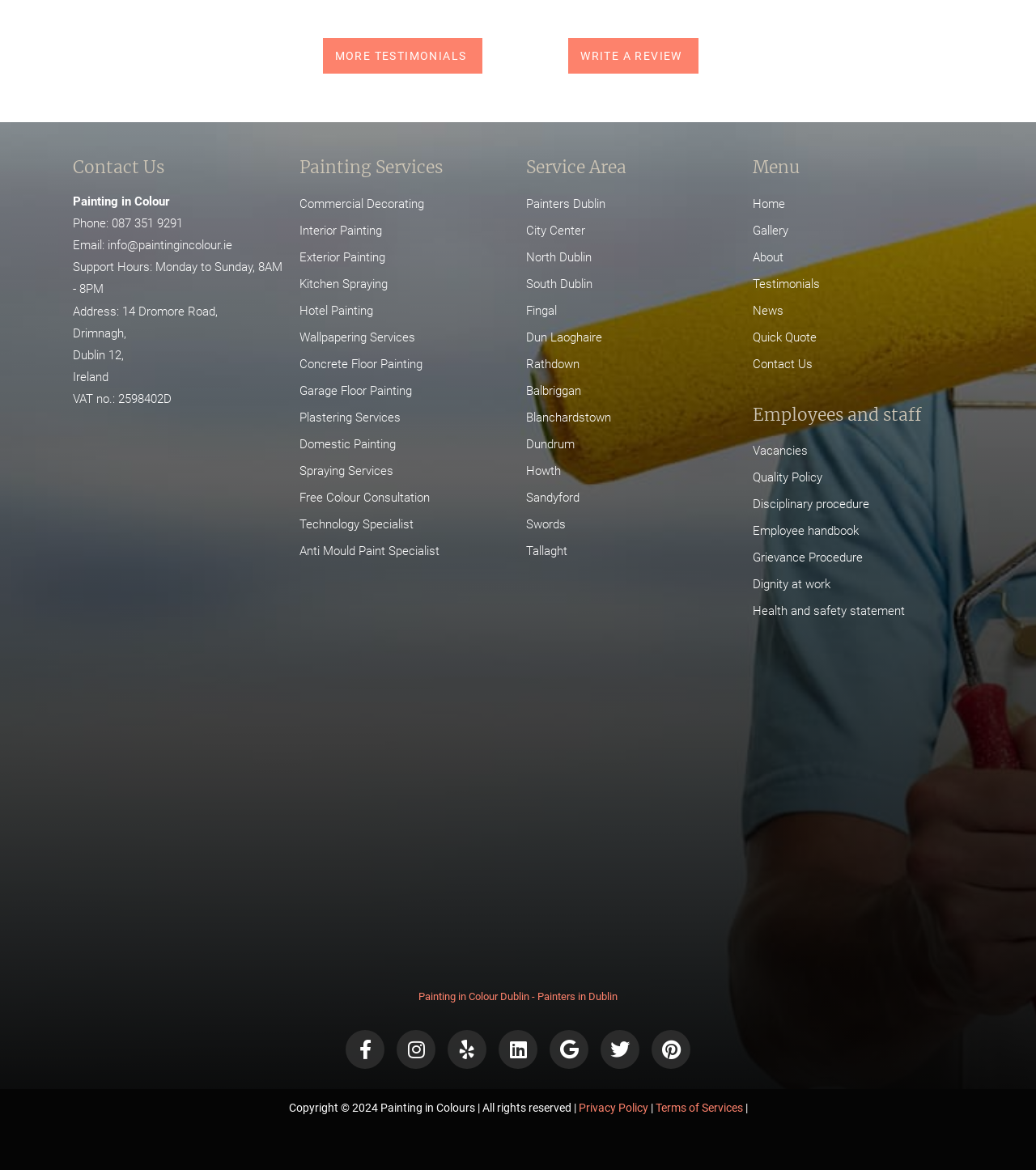Please give a concise answer to this question using a single word or phrase: 
How many painting services are listed?

13